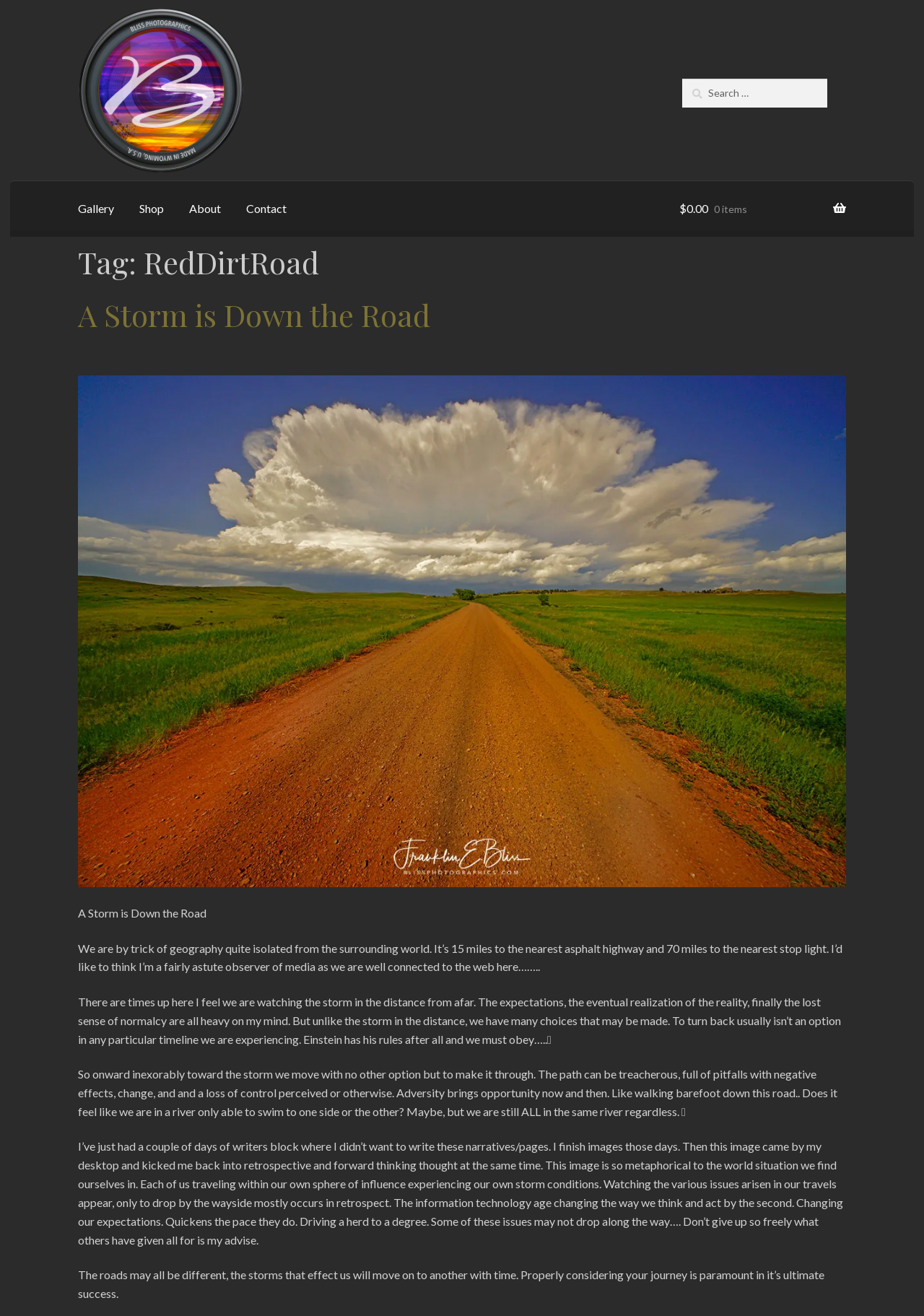Explain the webpage's design and content in an elaborate manner.

The webpage is an archive page for RedDirtRoad on Bliss Photographics, a Wyoming-based landscape and nature photography website. At the top, there are two "Skip to" links, followed by a logo link and an image of Bliss Photographics. Below this, there is a primary navigation menu with links to Gallery, Shop, About, and Contact.

On the right side of the navigation menu, there is a cart link showing the total cost and number of items. Below this, there is a search bar with a search button and a placeholder text "Search for:". 

The main content of the page is a blog post titled "A Storm is Down the Road". The post has a heading and a link to the post itself. Below the heading, there is a large image related to the post. The post content is divided into four paragraphs, each discussing the idea of navigating through life's challenges and making choices in the face of adversity. The text is written in a reflective and philosophical tone.

Throughout the page, there are no other images besides the logo and the post image. The overall layout is organized, with clear headings and concise text.